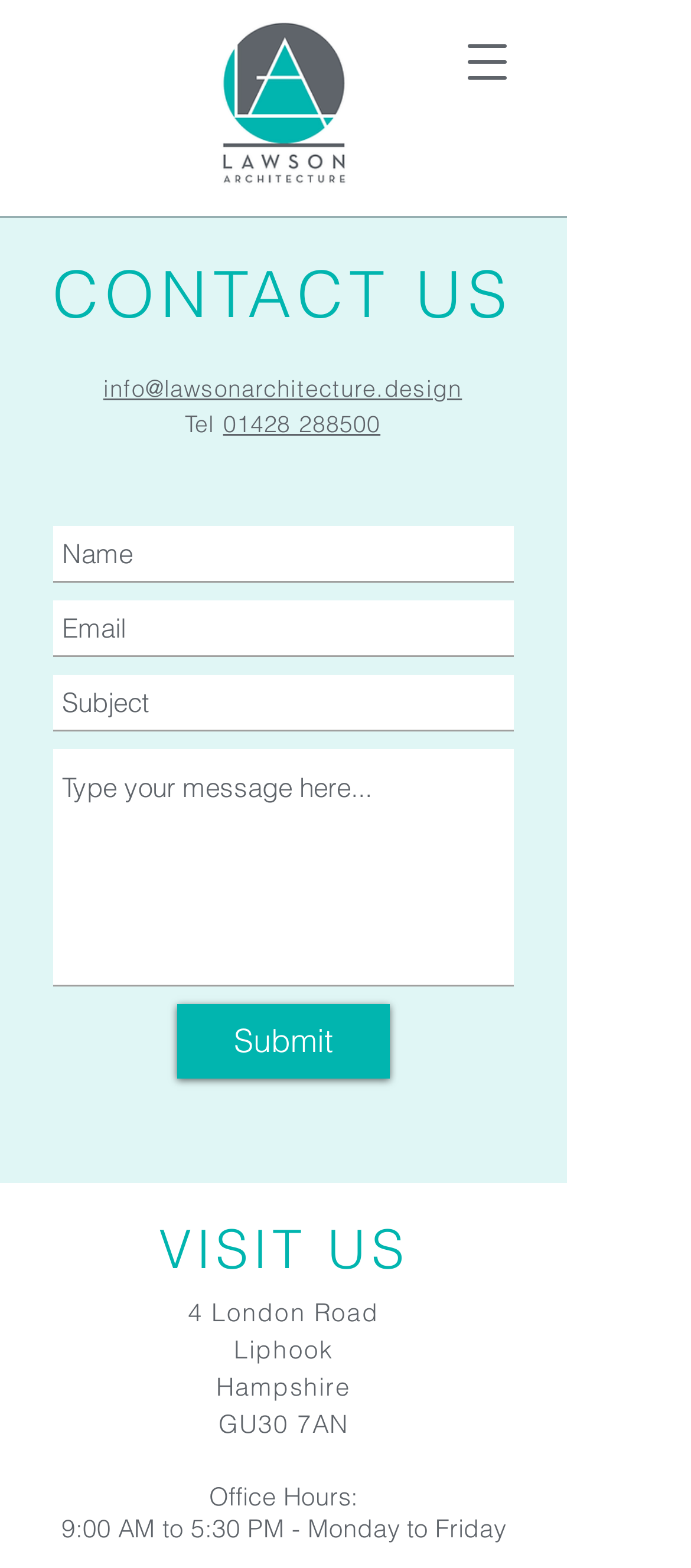Given the description: "placeholder="Type your message here..."", determine the bounding box coordinates of the UI element. The coordinates should be formatted as four float numbers between 0 and 1, [left, top, right, bottom].

[0.077, 0.478, 0.744, 0.629]